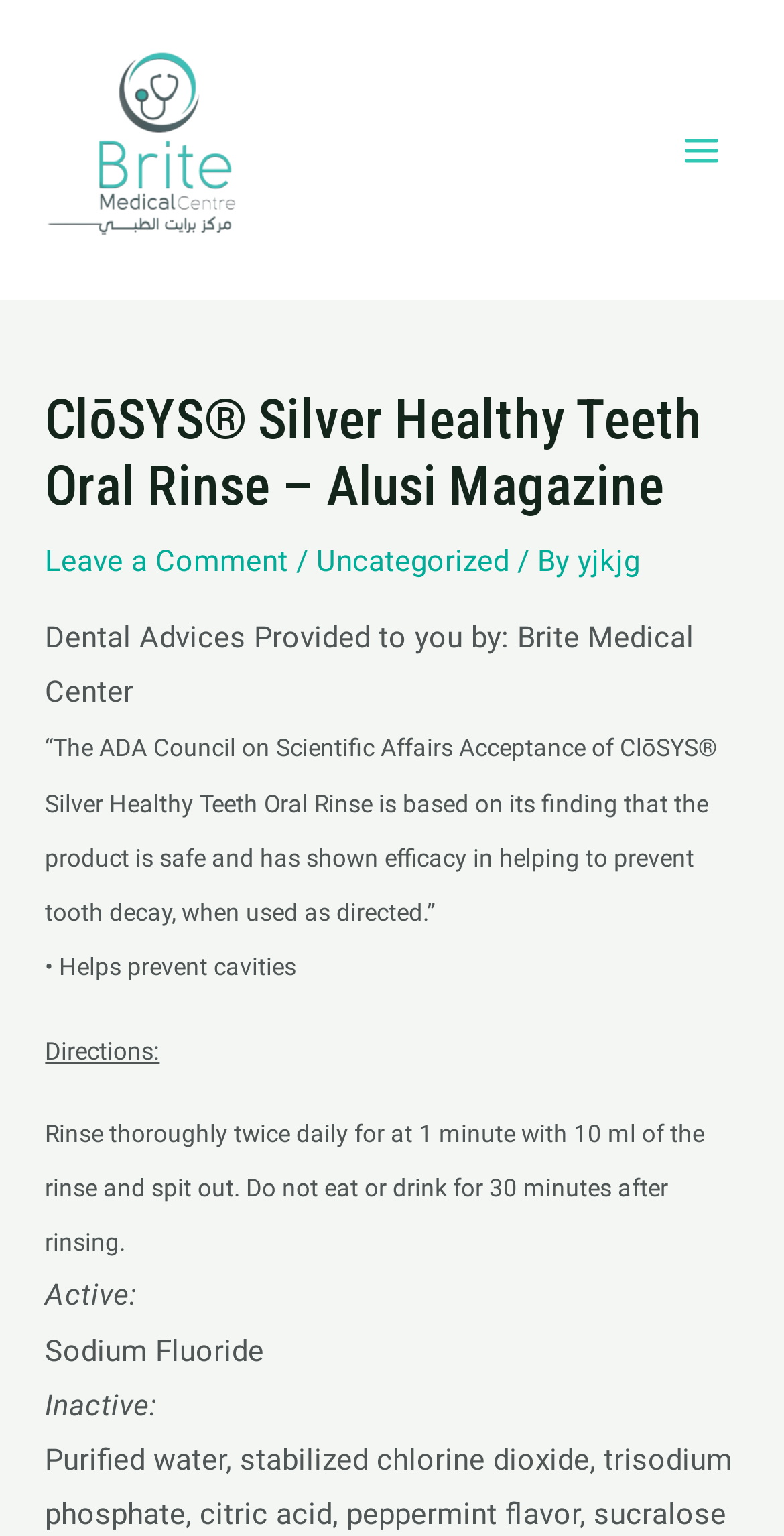What is the flavor of ClōSYS® Silver Healthy Teeth Oral Rinse?
Can you provide an in-depth and detailed response to the question?

The ingredients of ClōSYS® Silver Healthy Teeth Oral Rinse are listed on the webpage, which include 'peppermint flavor' as one of the inactive ingredients.